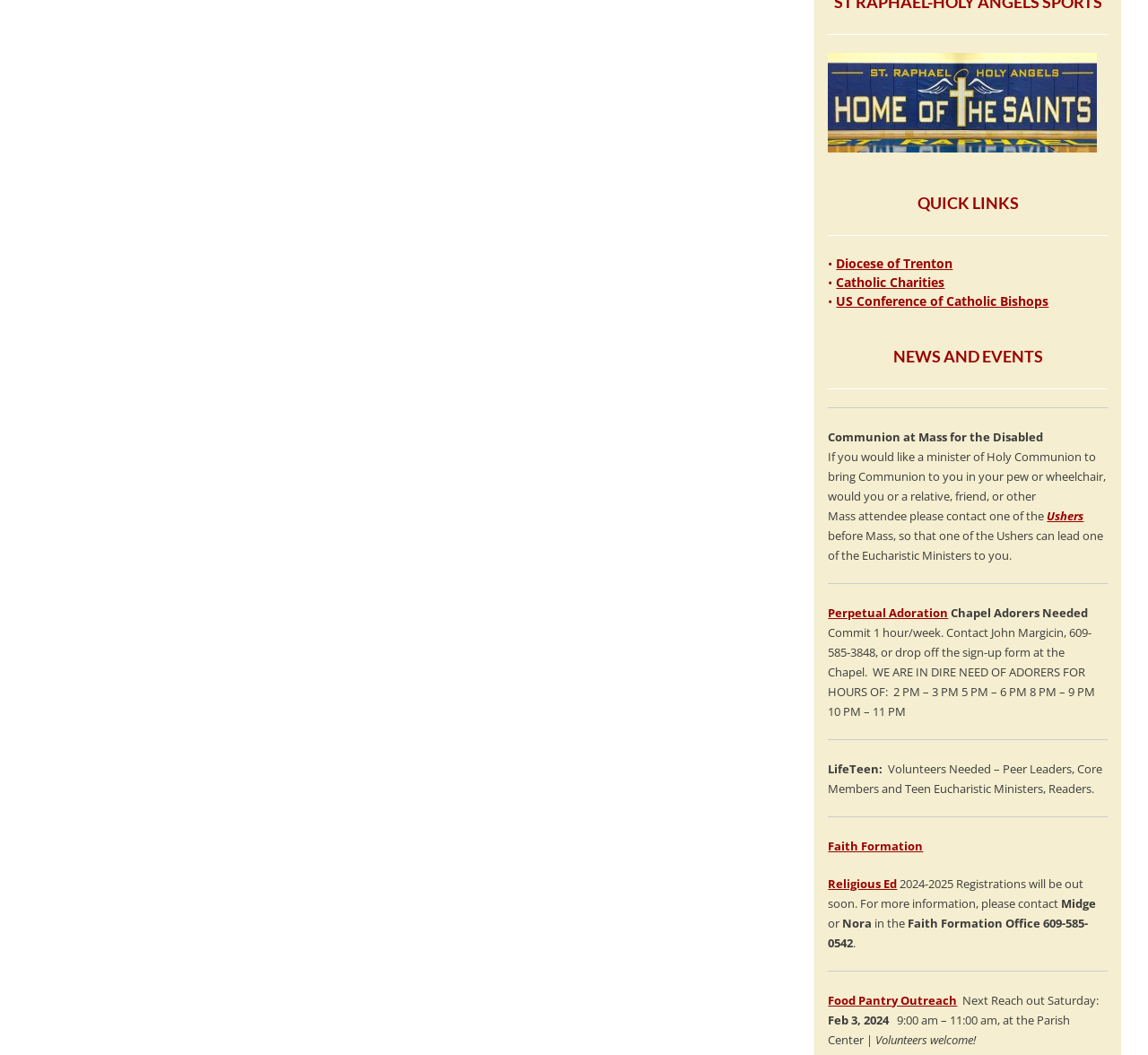What is the topic of the news and event?
Provide an in-depth and detailed explanation in response to the question.

The topic of the news and event is 'Communion at Mass for the Disabled' which is mentioned under the 'NEWS AND EVENTS' heading.